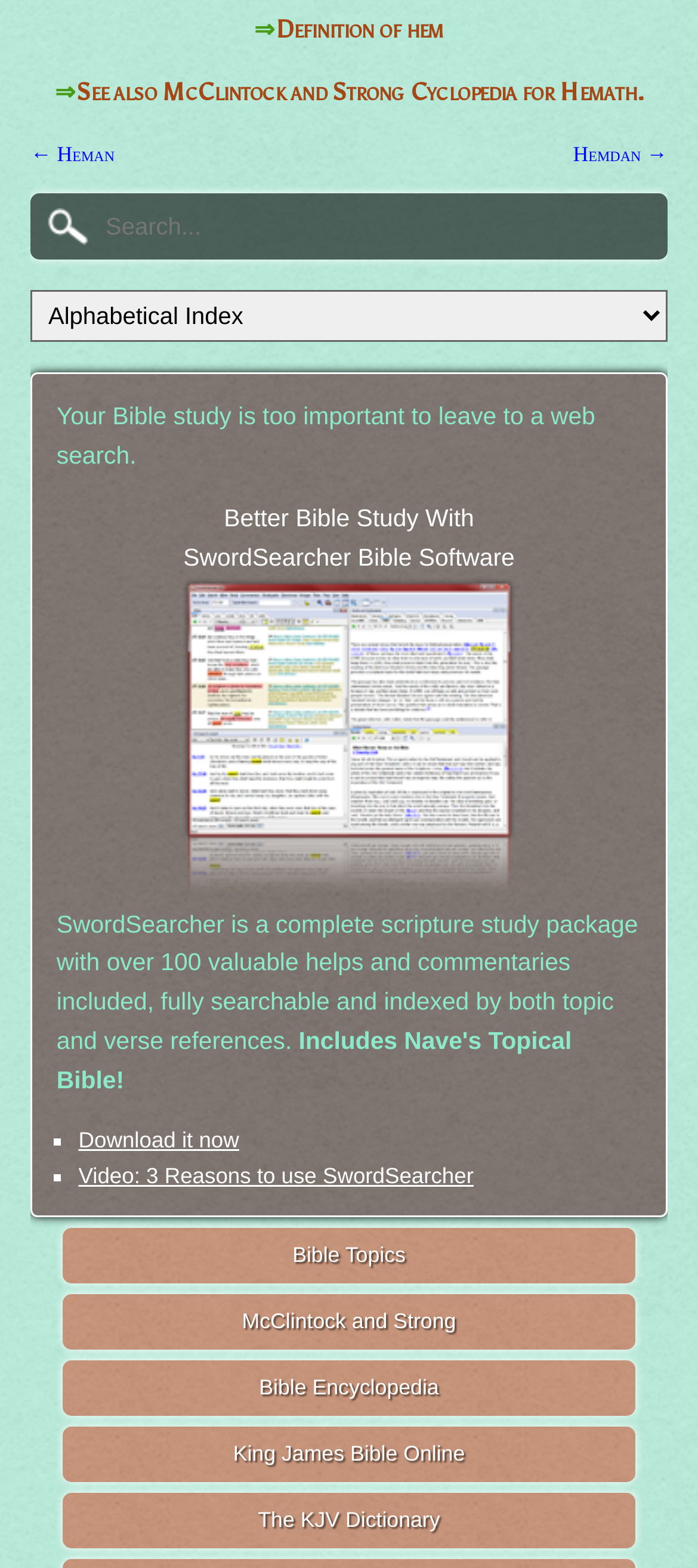Given the element description King James Bible Online, predict the bounding box coordinates for the UI element in the webpage screenshot. The format should be (top-left x, top-left y, bottom-right x, bottom-right y), and the values should be between 0 and 1.

[0.089, 0.91, 0.911, 0.945]